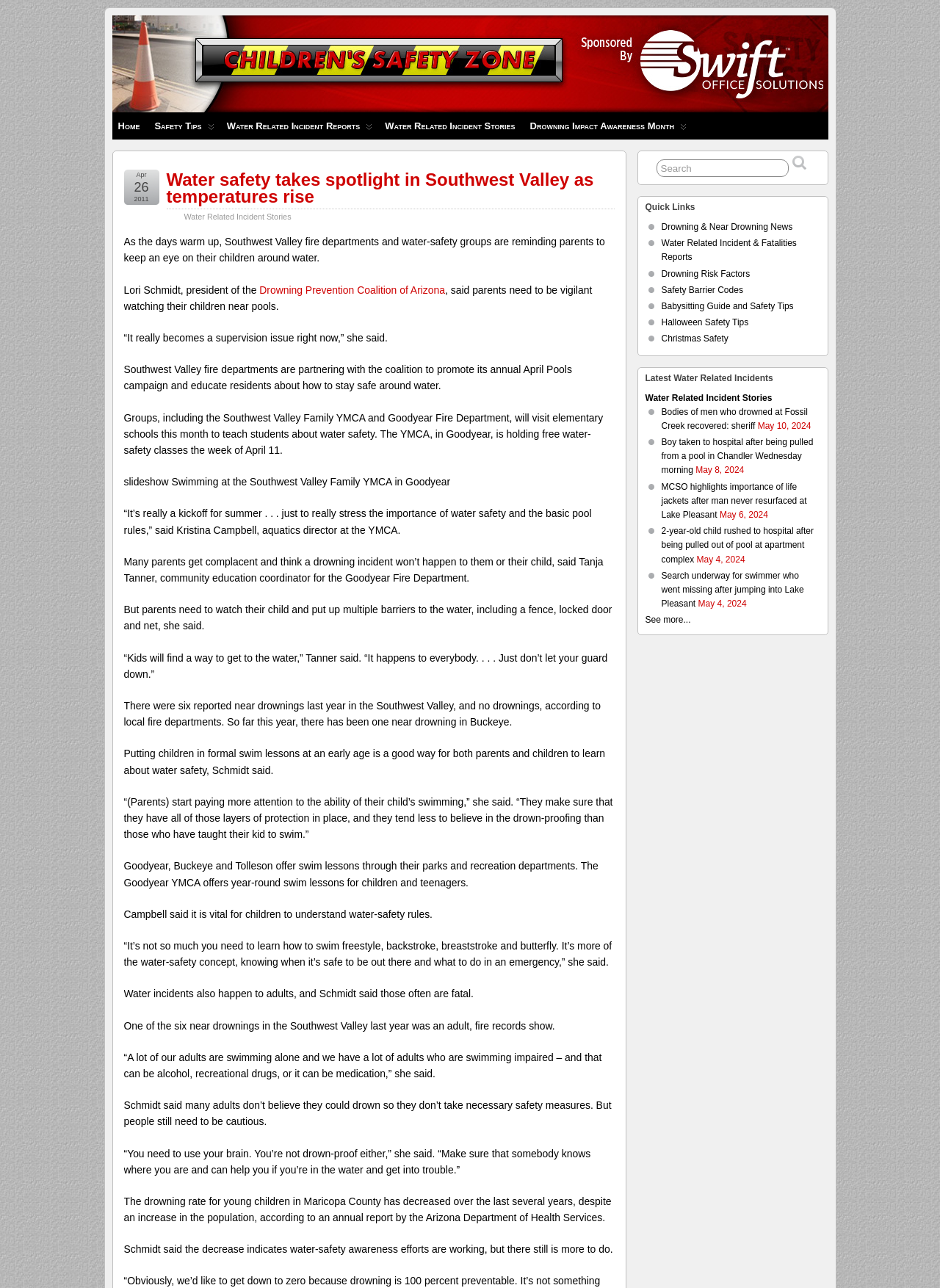Identify the bounding box coordinates of the specific part of the webpage to click to complete this instruction: "Search in the textbox".

[0.698, 0.124, 0.839, 0.137]